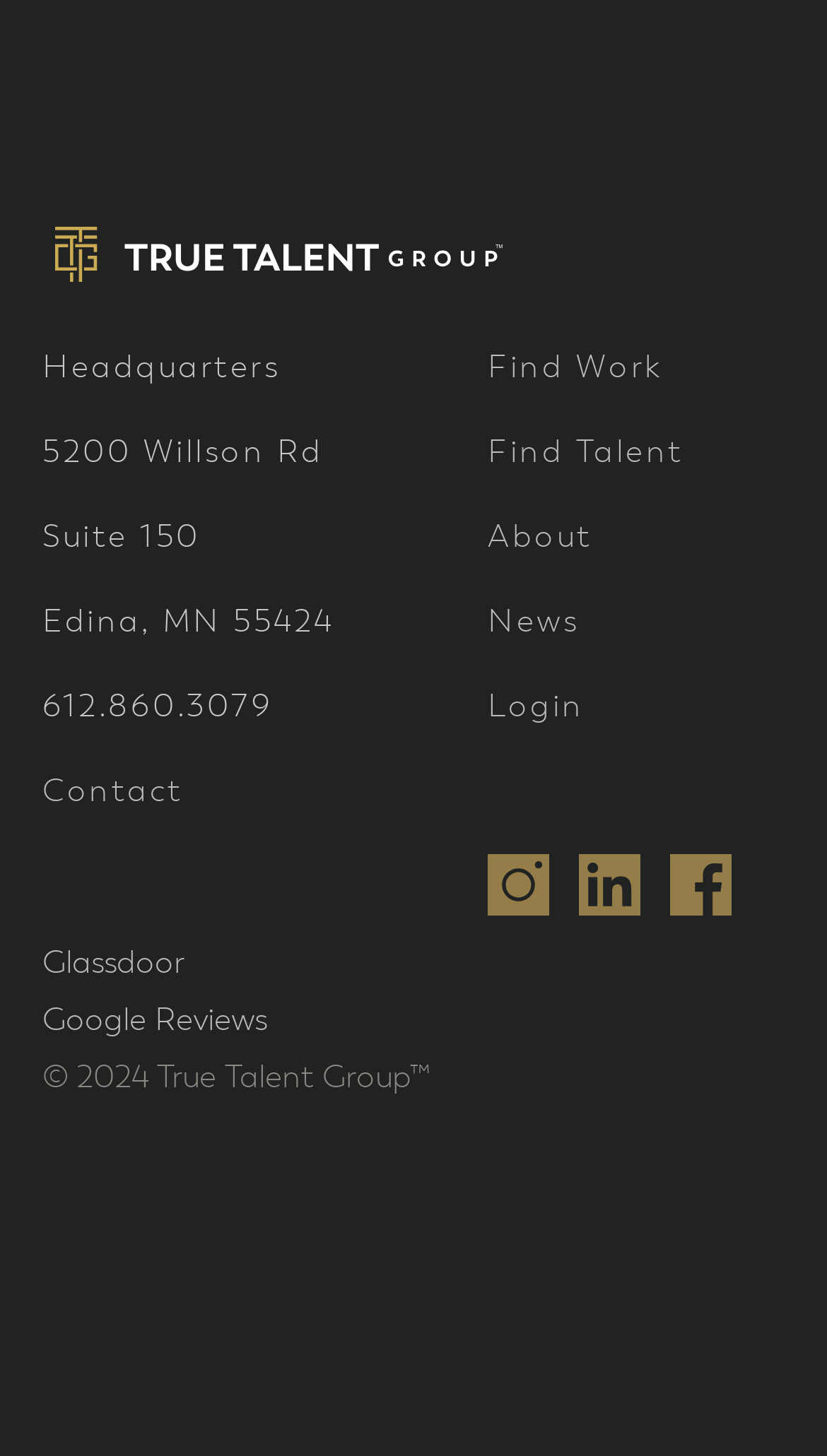Provide the bounding box for the UI element matching this description: "True Talent Group".

[0.051, 0.155, 0.621, 0.193]